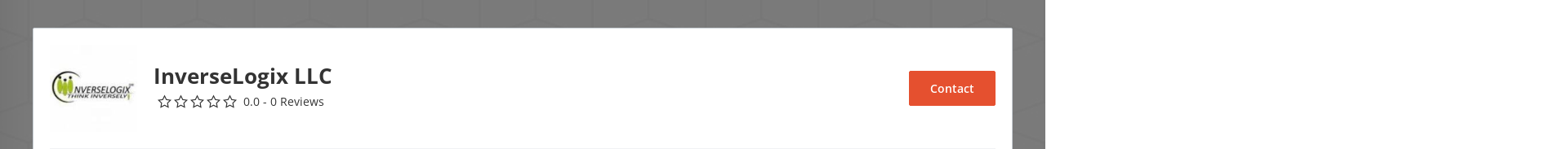What is the design style of the company profile page?
Please give a detailed and elaborate explanation in response to the question.

The overall layout of the company profile page suggests a clean and professional design. The use of a bold font for the company name, the prominent display of the logo, and the simple yet effective call-to-action button all contribute to a design style that is modern, sleek, and professional.